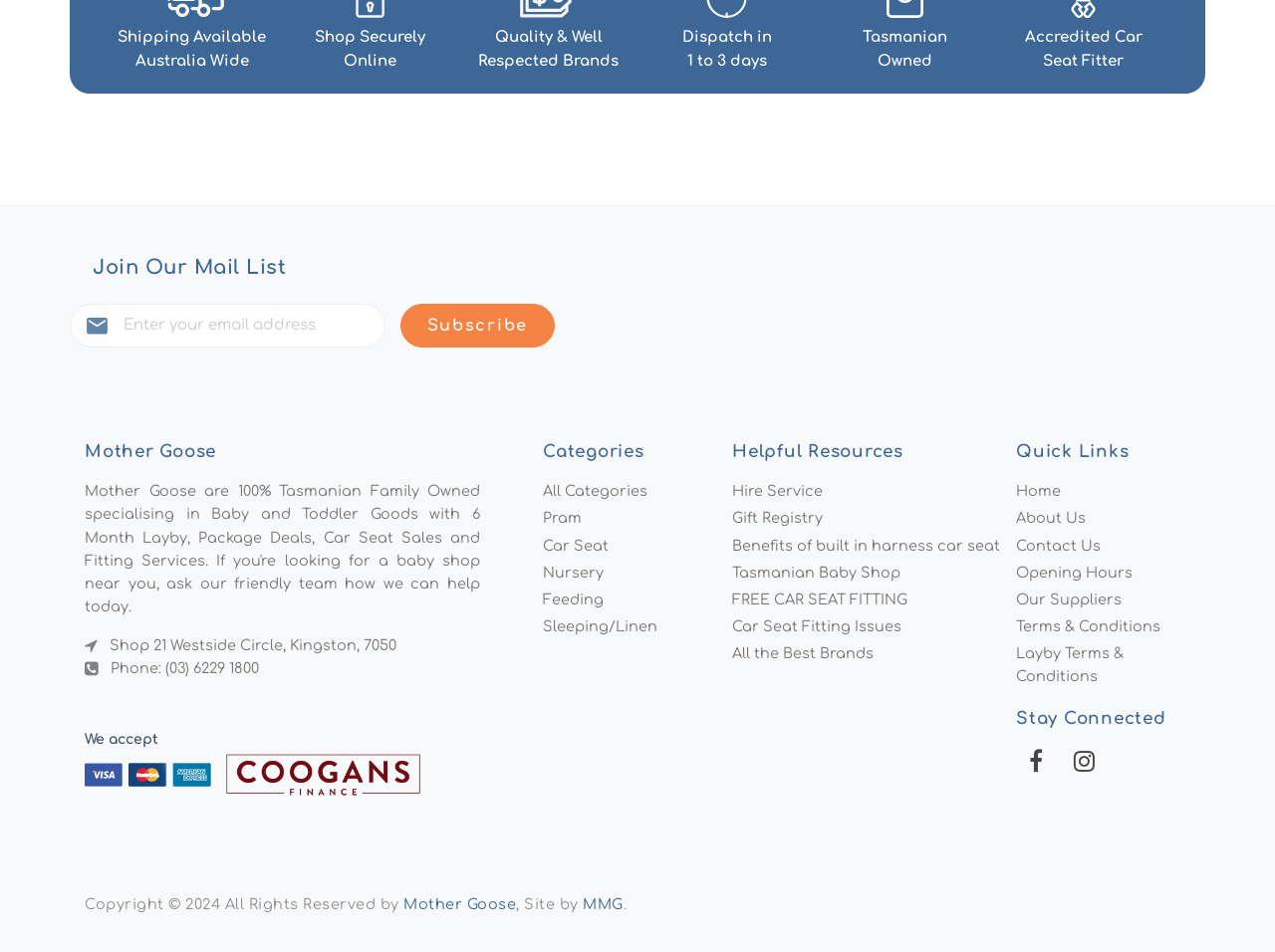What is the email subscription button text?
Answer the question with detailed information derived from the image.

The email subscription button text is 'Subscribe' which is mentioned in the button element 'Subscribe' at the top of the webpage.